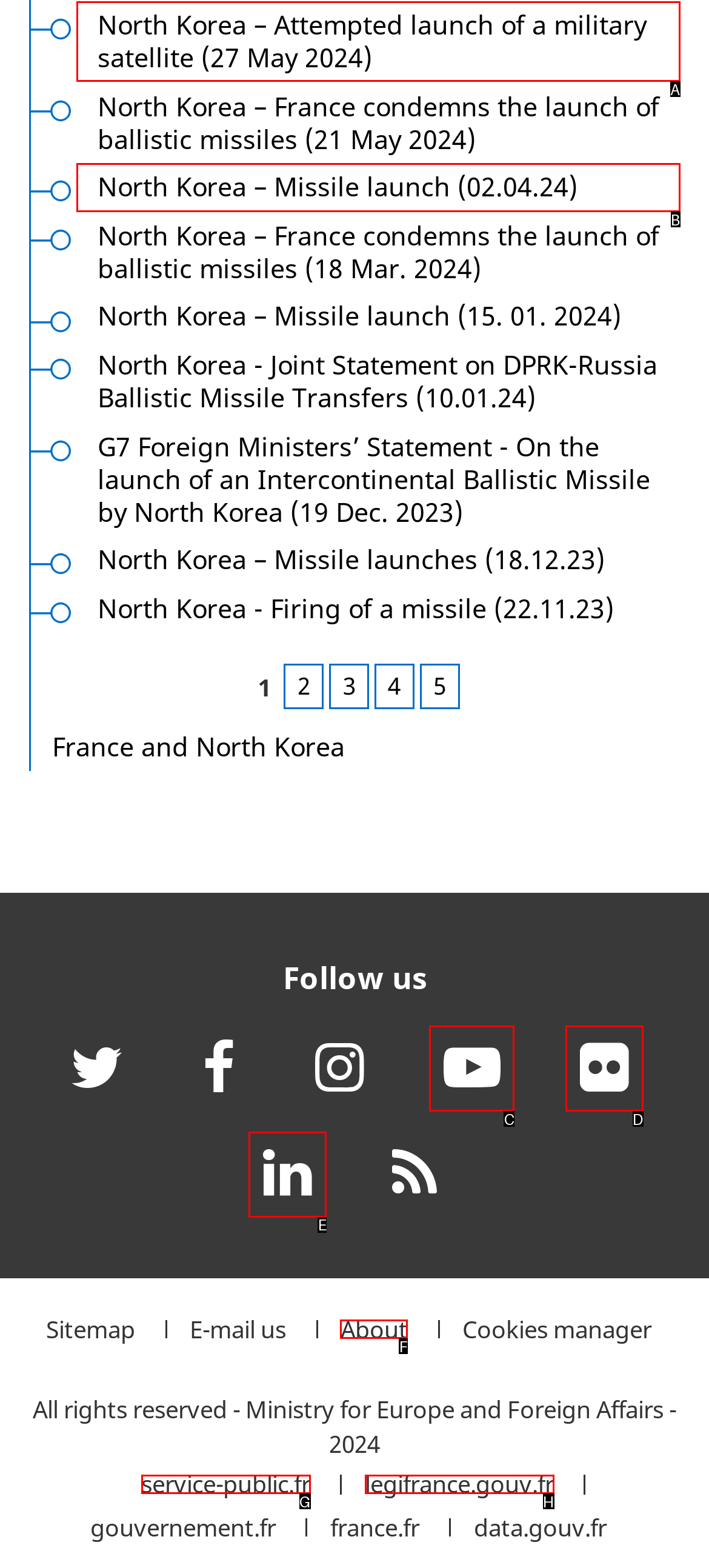Indicate the letter of the UI element that should be clicked to accomplish the task: Click on the link to North Korea – Attempted launch of a military satellite. Answer with the letter only.

A